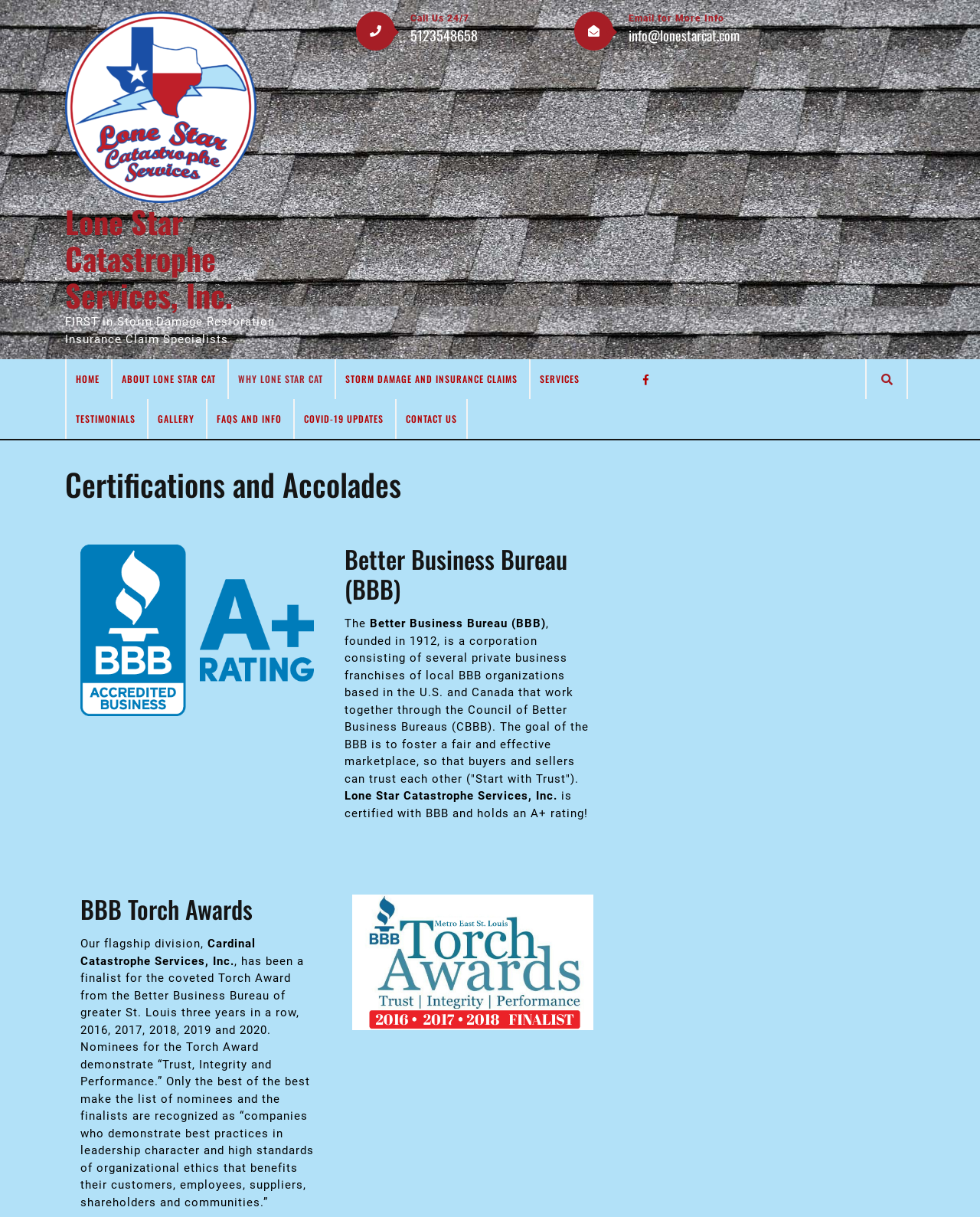Identify the bounding box coordinates for the UI element mentioned here: "FAQs and Info". Provide the coordinates as four float values between 0 and 1, i.e., [left, top, right, bottom].

[0.221, 0.339, 0.288, 0.35]